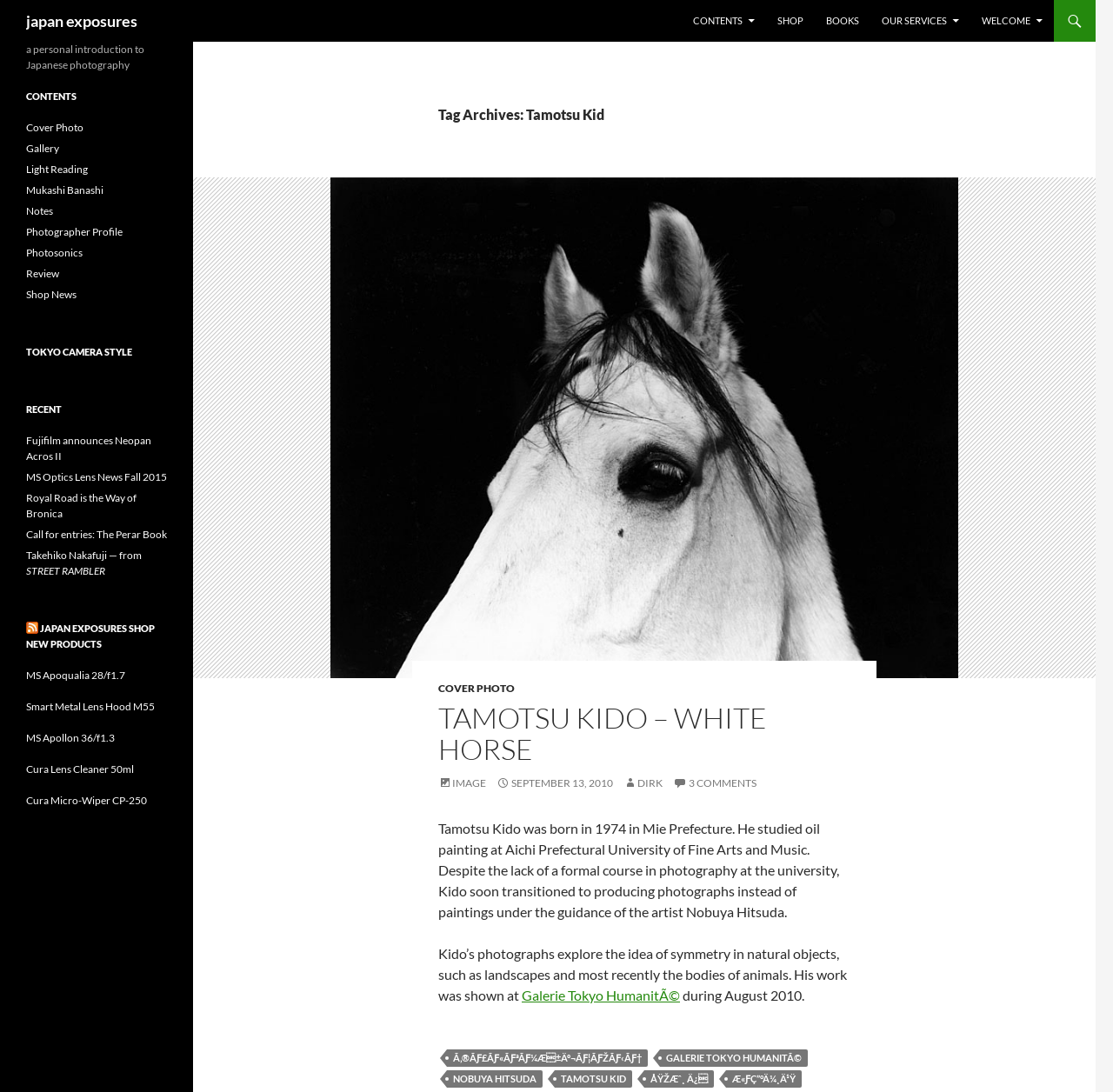Identify the bounding box coordinates of the clickable region to carry out the given instruction: "Click on the 'CONTENTS' link".

[0.613, 0.0, 0.688, 0.038]